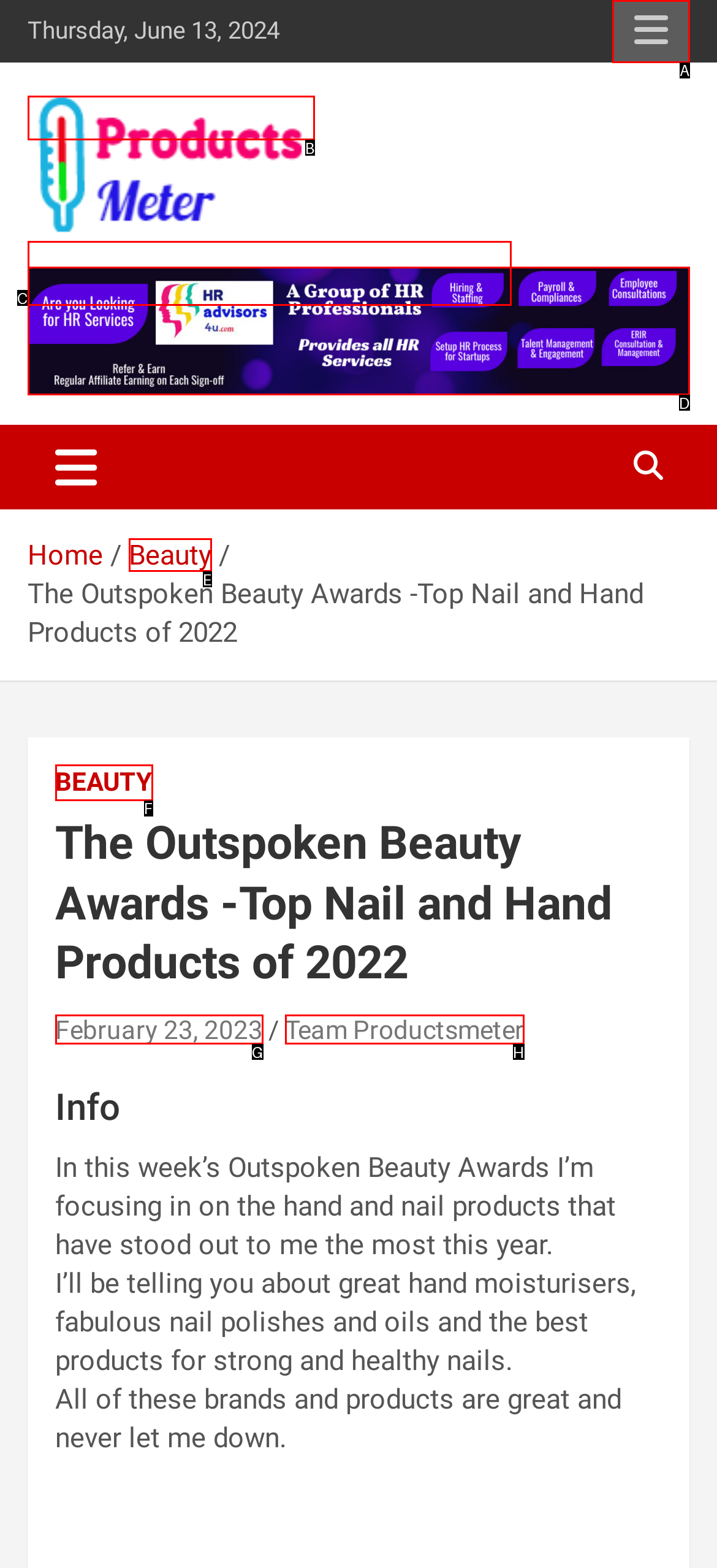Determine the letter of the UI element that will complete the task: Read the article published on February 23, 2023
Reply with the corresponding letter.

G